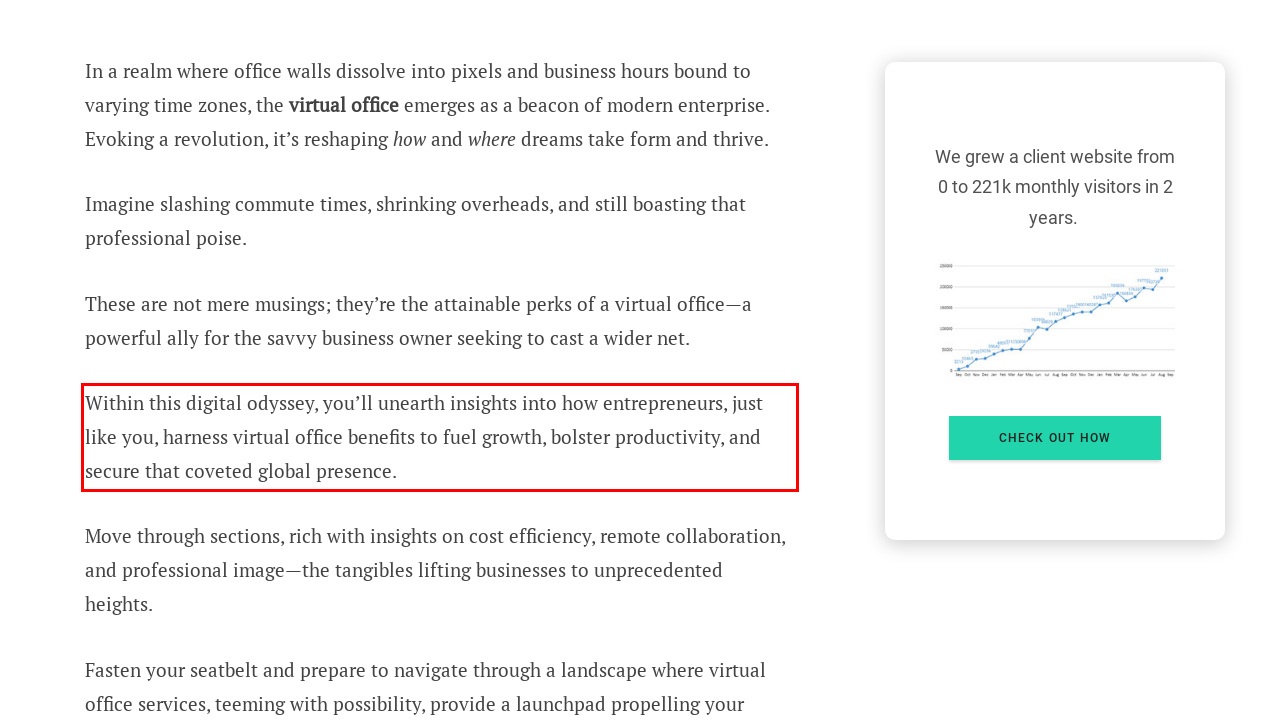From the screenshot of the webpage, locate the red bounding box and extract the text contained within that area.

Within this digital odyssey, you’ll unearth insights into how entrepreneurs, just like you, harness virtual office benefits to fuel growth, bolster productivity, and secure that coveted global presence.